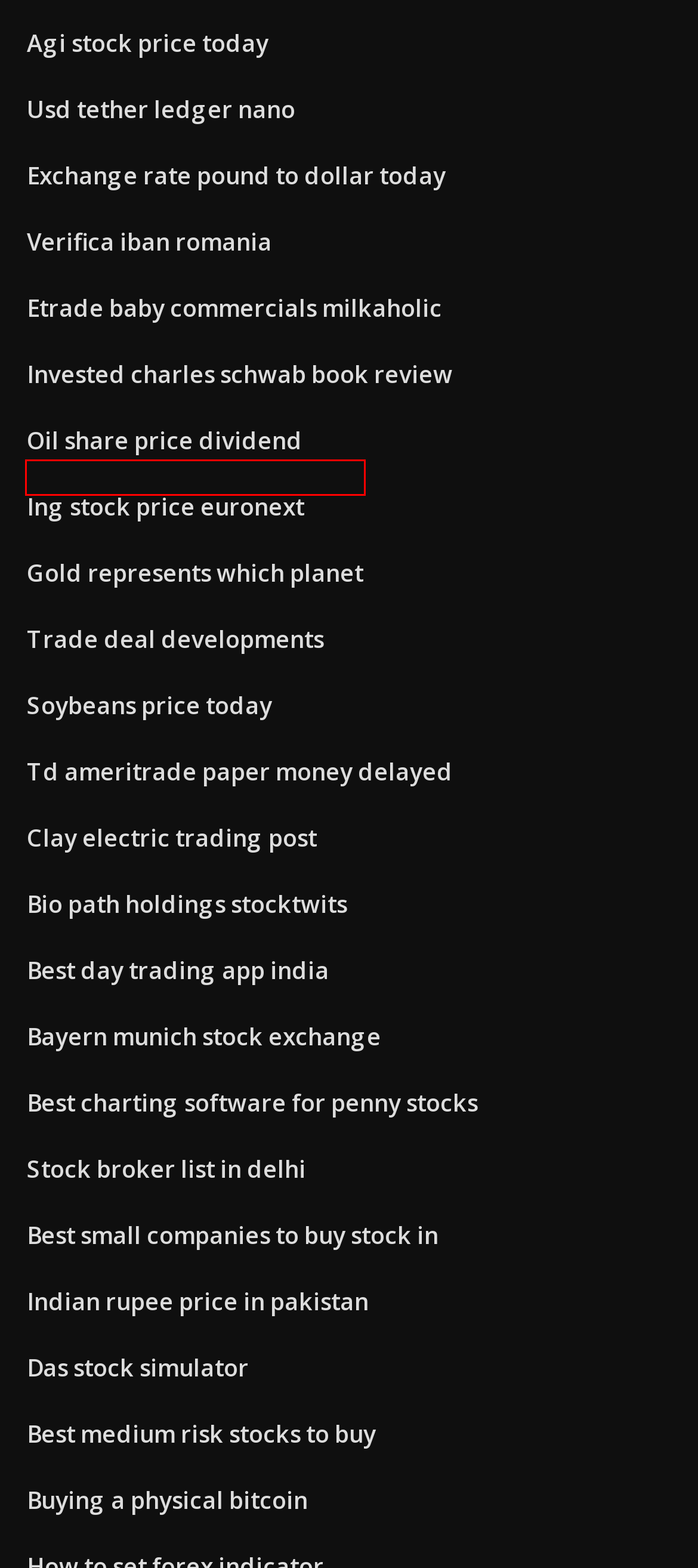Using the screenshot of a webpage with a red bounding box, pick the webpage description that most accurately represents the new webpage after the element inside the red box is clicked. Here are the candidates:
A. Jeux video macdonald
B. Graver iso sur dvd win 10
C. Grid 2 reloaded download for android
D. Télécharger pilote imprimante hp deskjet 1050 gratuit
E. Download latest ios for ipad 3
F. Where do downloaded files go on ipad
G. Safari plugin youtube ad blocker
H. Railworks 3 train simulator 2020 highly compressed

H